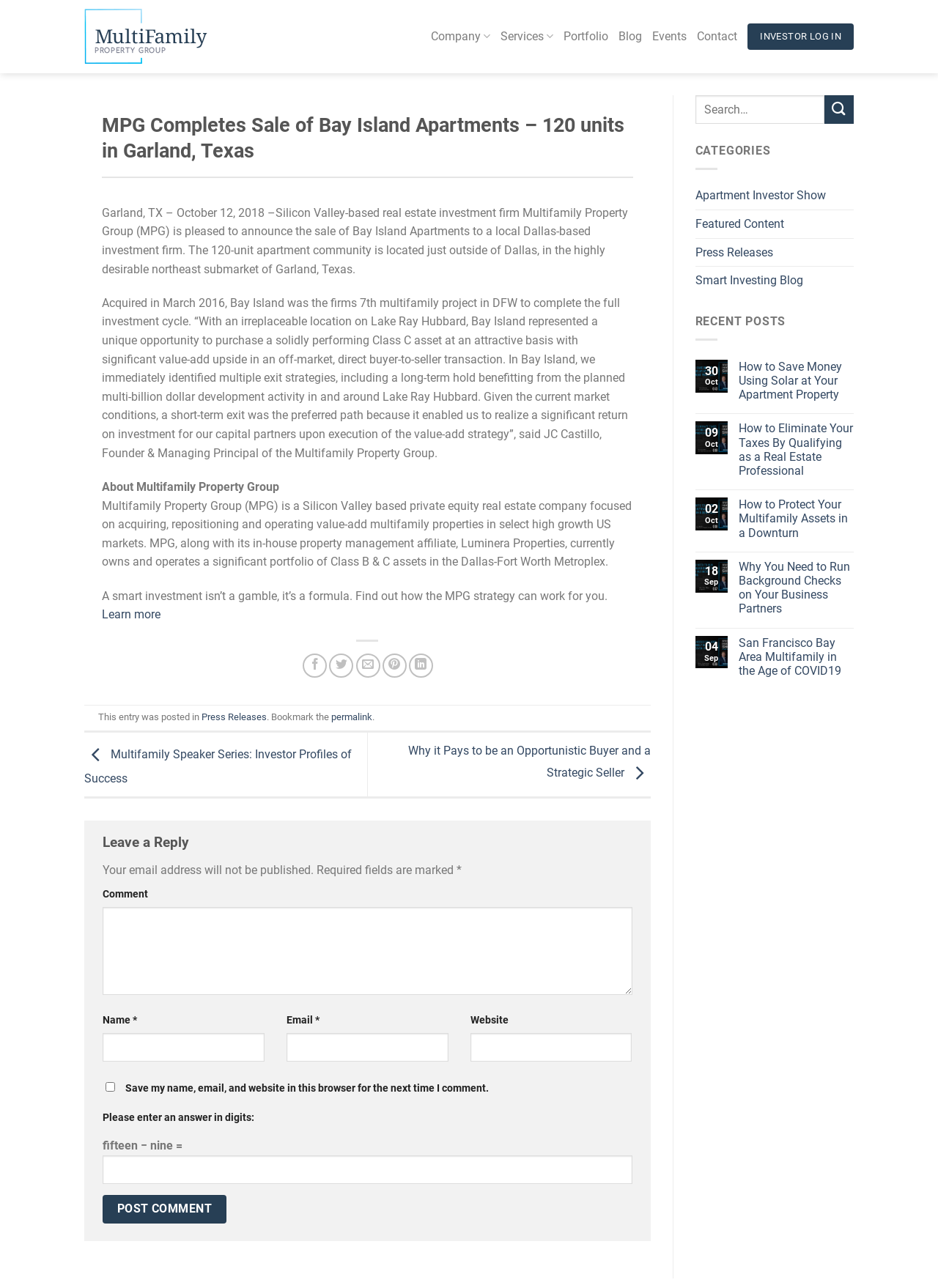Using the provided element description "parent_node: Name * name="author"", determine the bounding box coordinates of the UI element.

[0.109, 0.802, 0.282, 0.824]